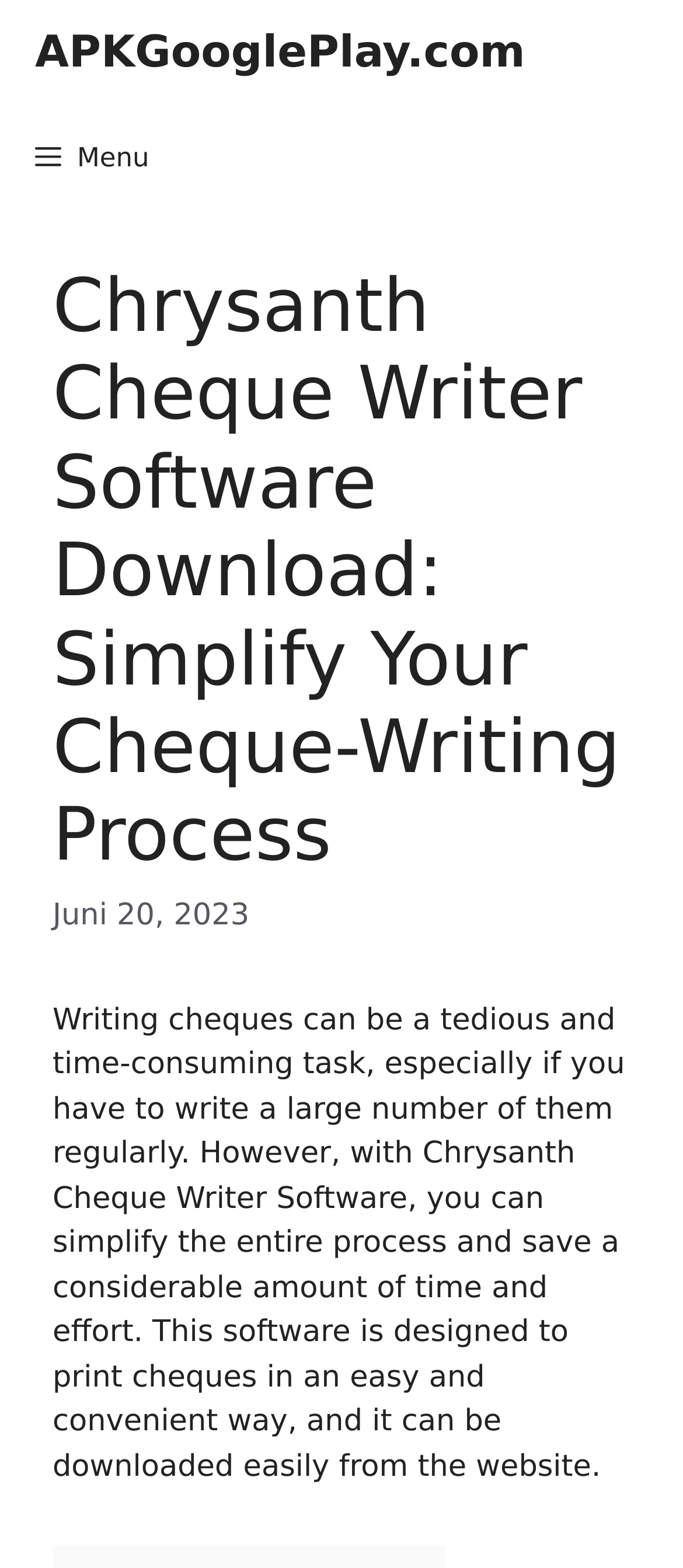What is the purpose of Chrysanth Cheque Writer Software?
Using the picture, provide a one-word or short phrase answer.

Simplify cheque-writing process